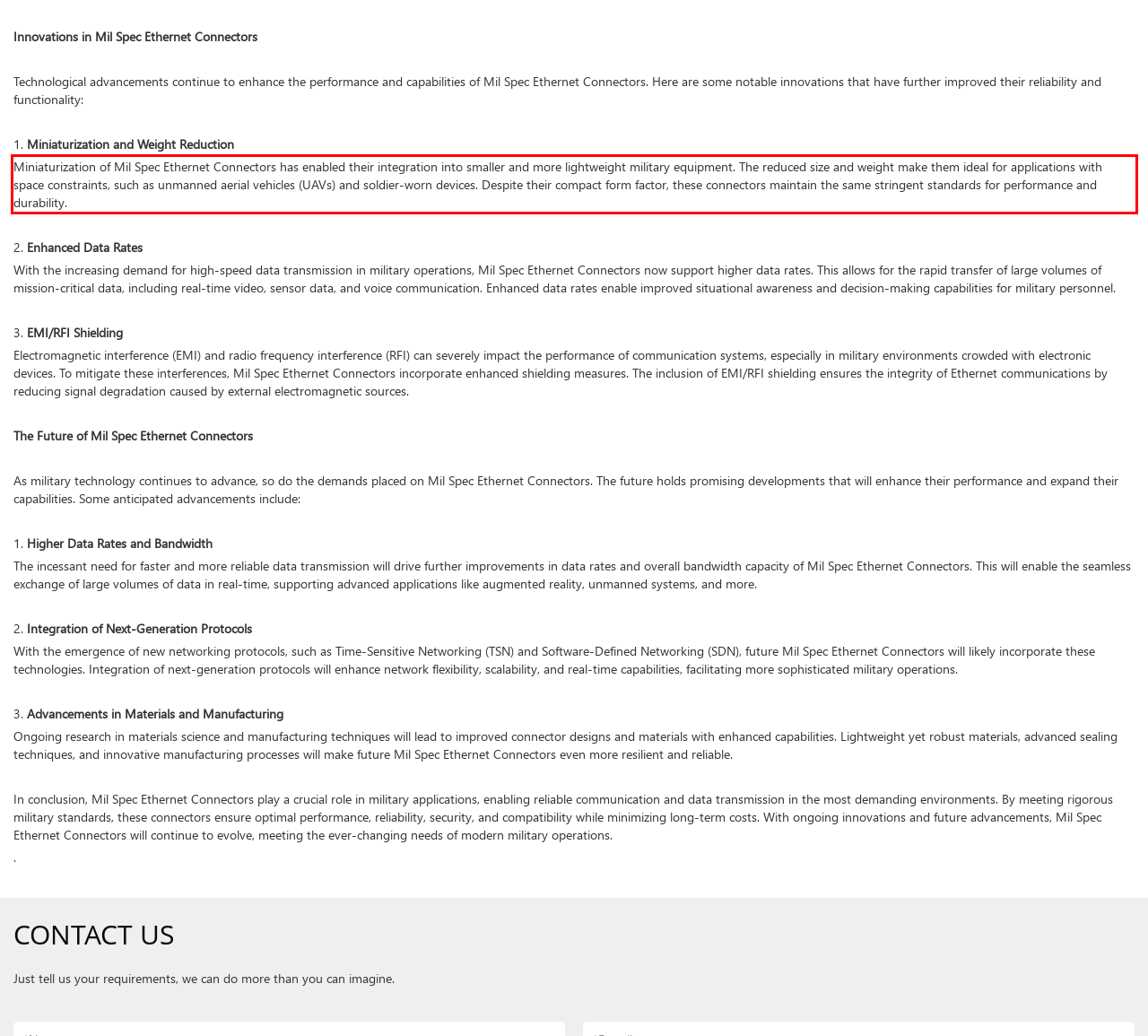Review the webpage screenshot provided, and perform OCR to extract the text from the red bounding box.

Miniaturization of Mil Spec Ethernet Connectors has enabled their integration into smaller and more lightweight military equipment. The reduced size and weight make them ideal for applications with space constraints, such as unmanned aerial vehicles (UAVs) and soldier-worn devices. Despite their compact form factor, these connectors maintain the same stringent standards for performance and durability.